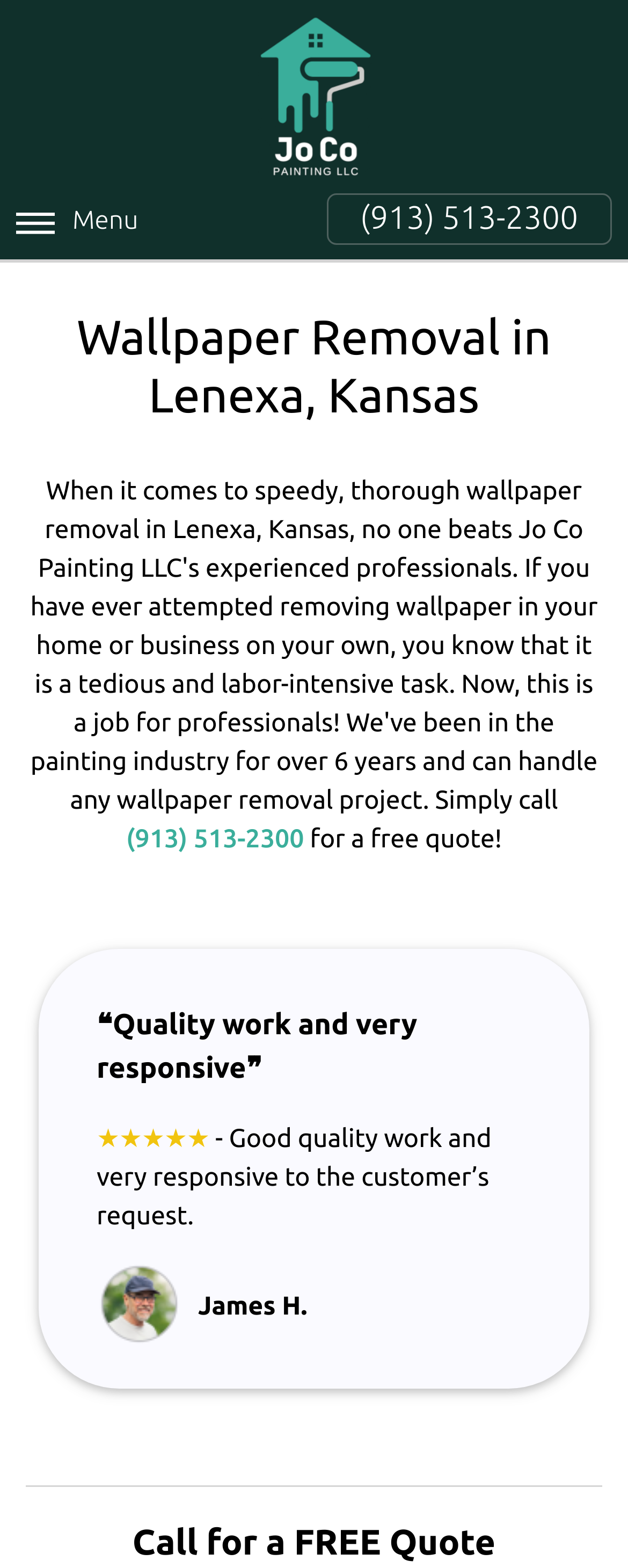Provide a one-word or one-phrase answer to the question:
What is the rating of the company?

5 stars